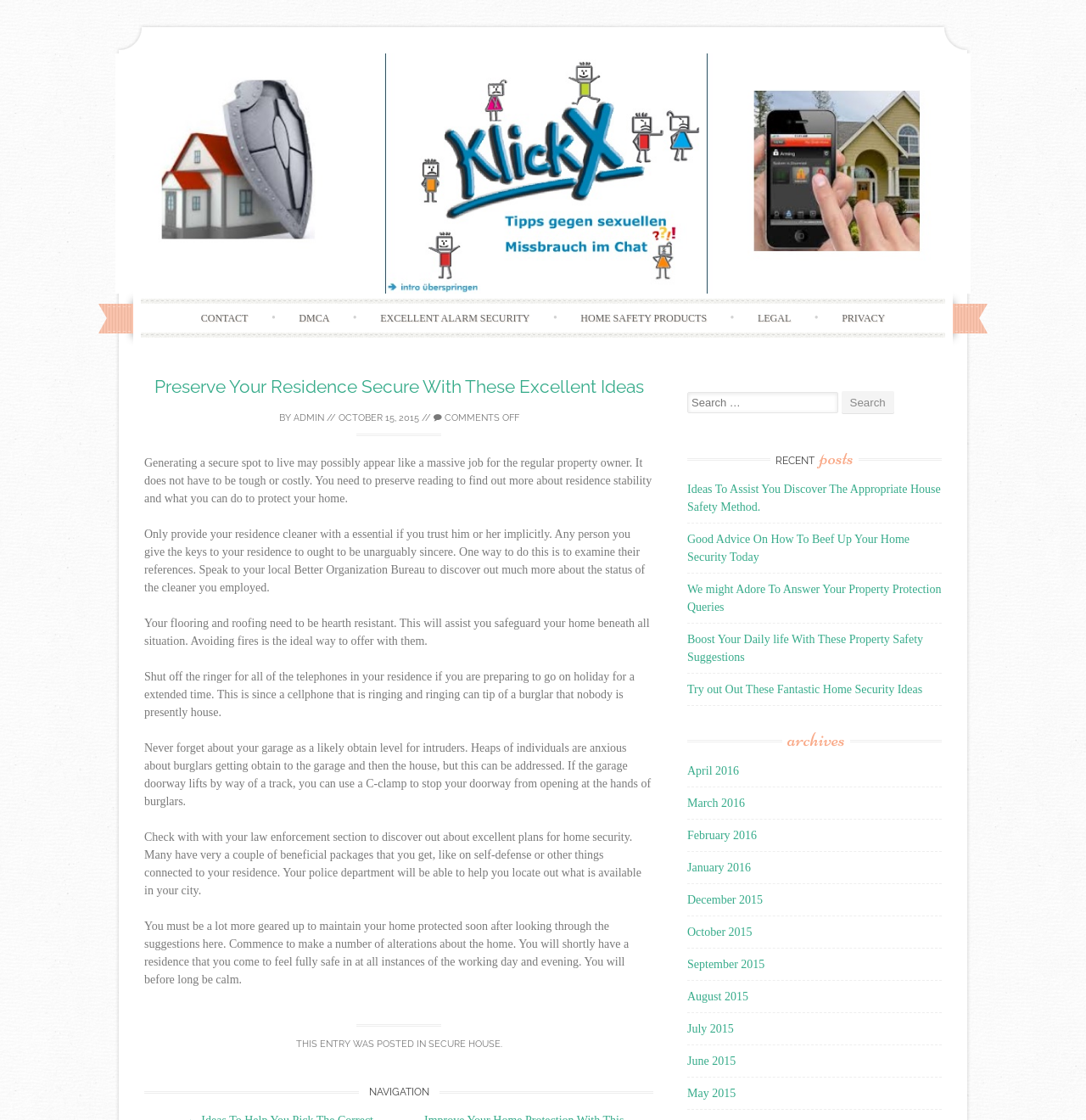Please determine the bounding box coordinates for the UI element described as: "DMCA".

[0.257, 0.271, 0.322, 0.297]